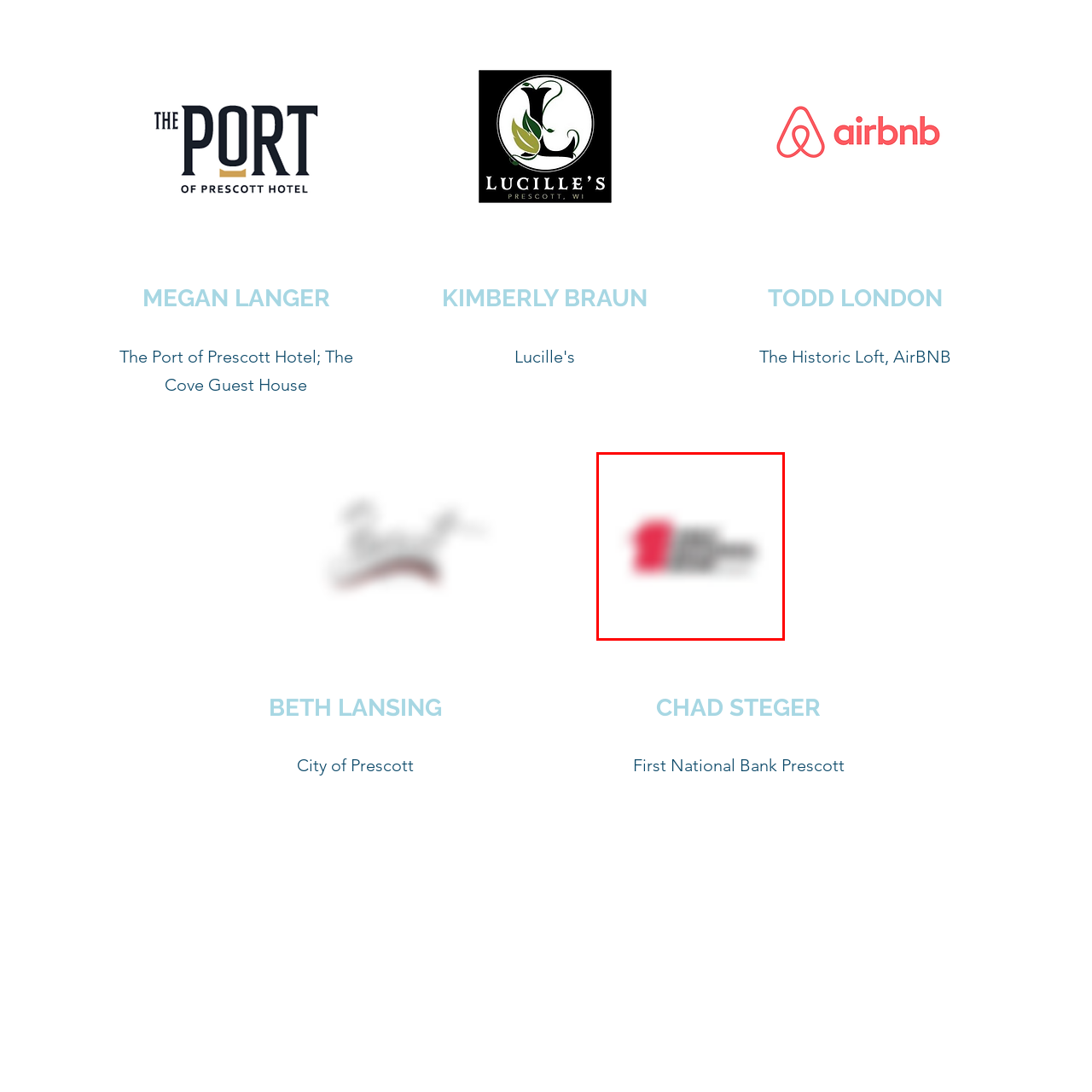Notice the image within the red frame, What is the possible use of such stickers?
 Your response should be a single word or phrase.

Marketing or branding